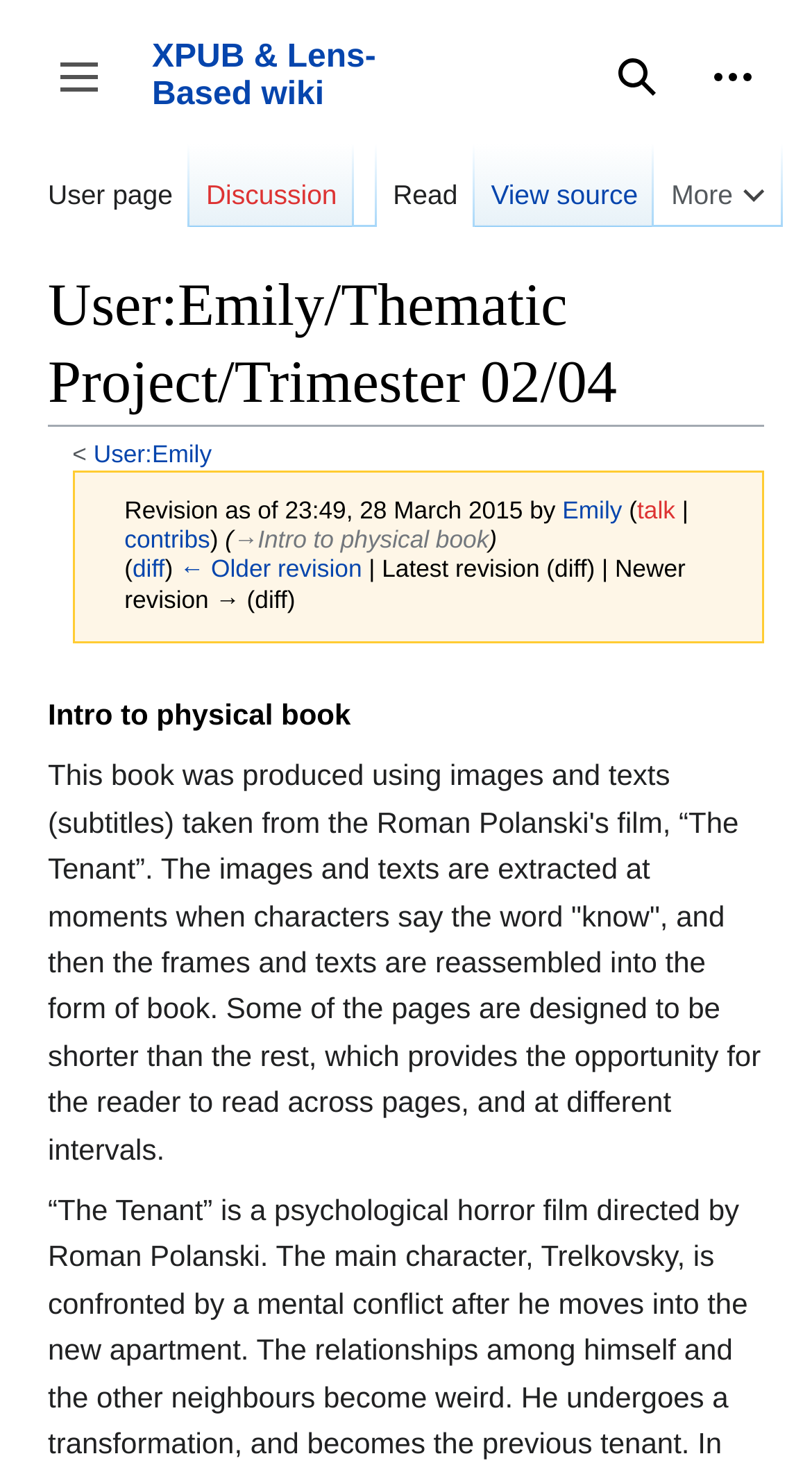Provide a single word or phrase to answer the given question: 
What is the revision time of the wiki page?

23:49, 28 March 2015